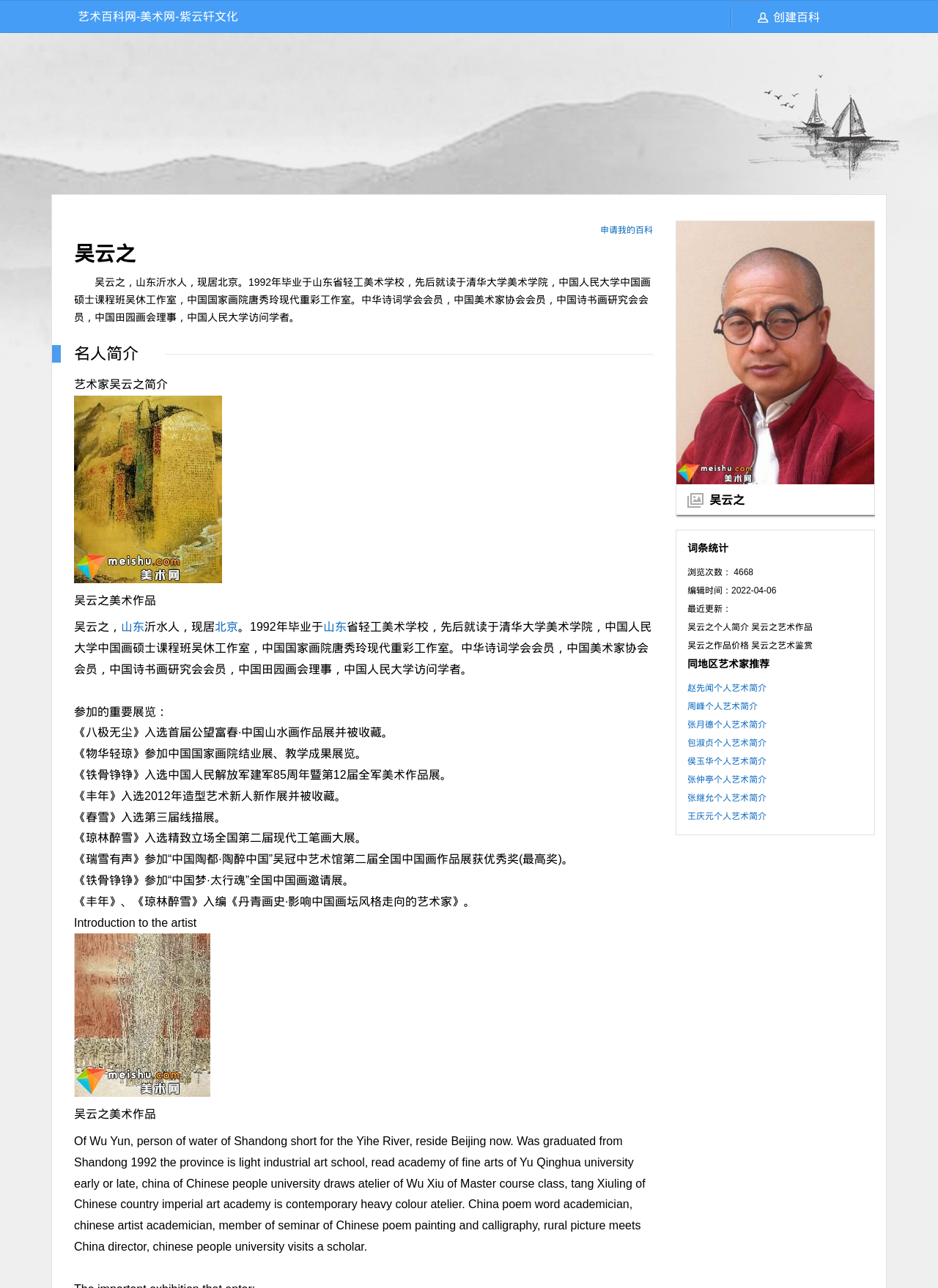Where is the artist from?
From the image, provide a succinct answer in one word or a short phrase.

山东沂水